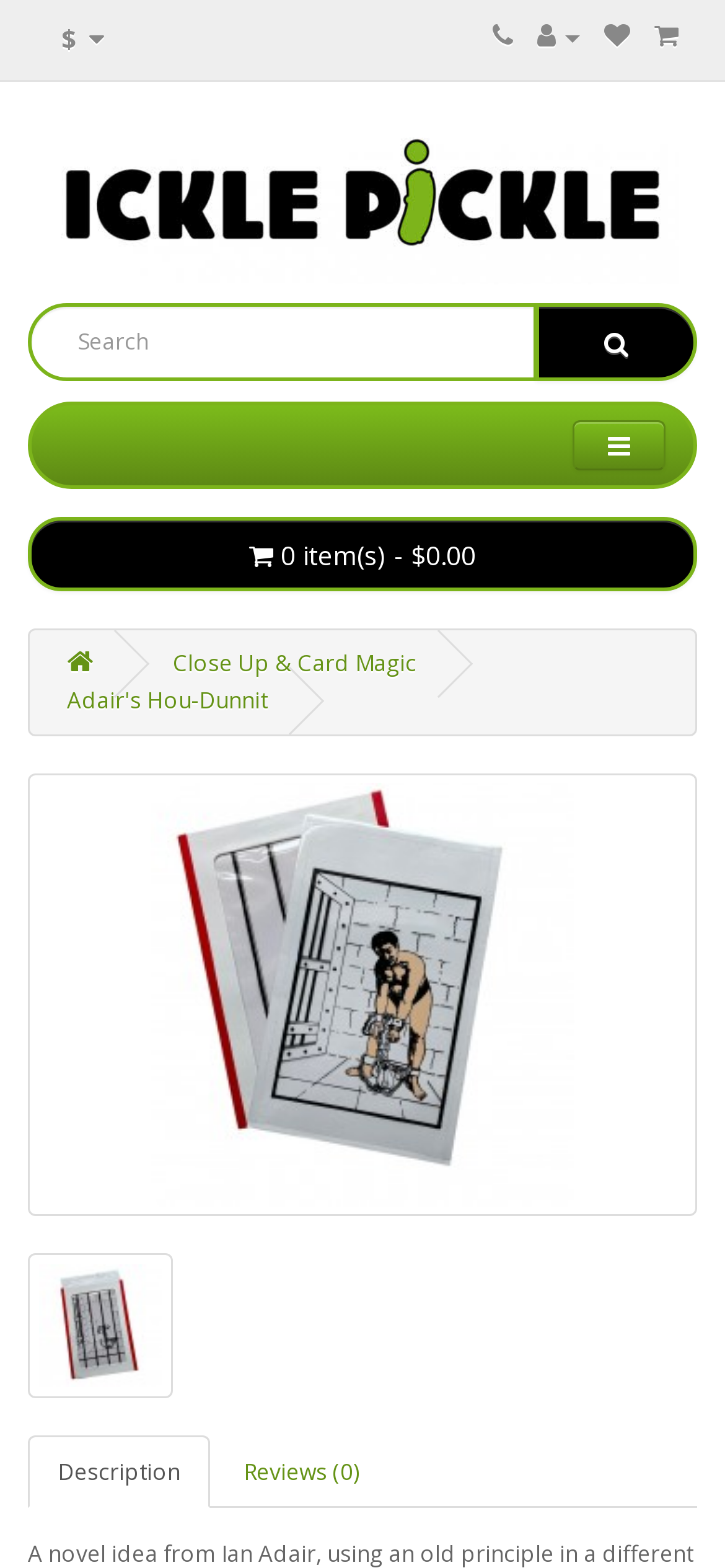From the screenshot, find the bounding box of the UI element matching this description: "Description". Supply the bounding box coordinates in the form [left, top, right, bottom], each a float between 0 and 1.

[0.038, 0.916, 0.29, 0.962]